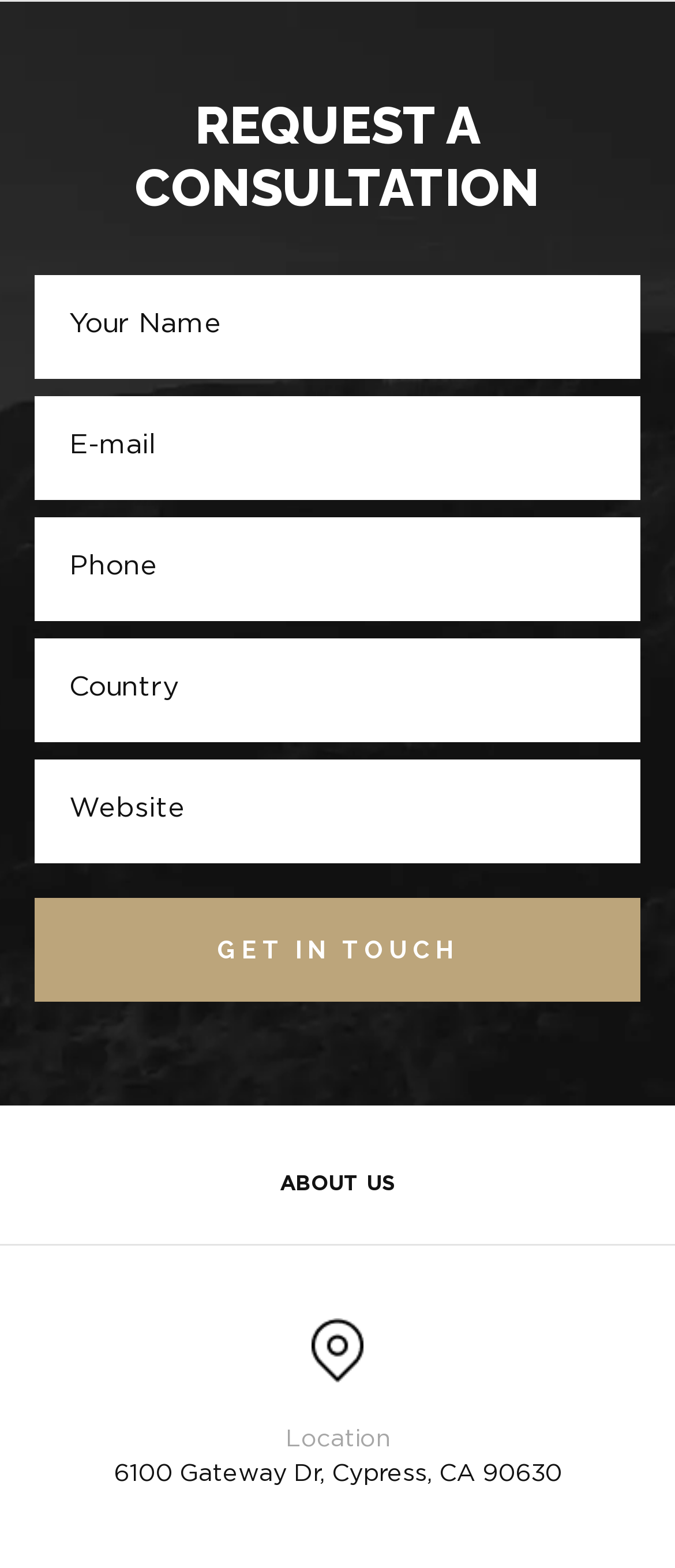Find the bounding box coordinates for the HTML element specified by: "name="et_pb_contact_phone_0" placeholder="Phone"".

[0.051, 0.33, 0.949, 0.396]